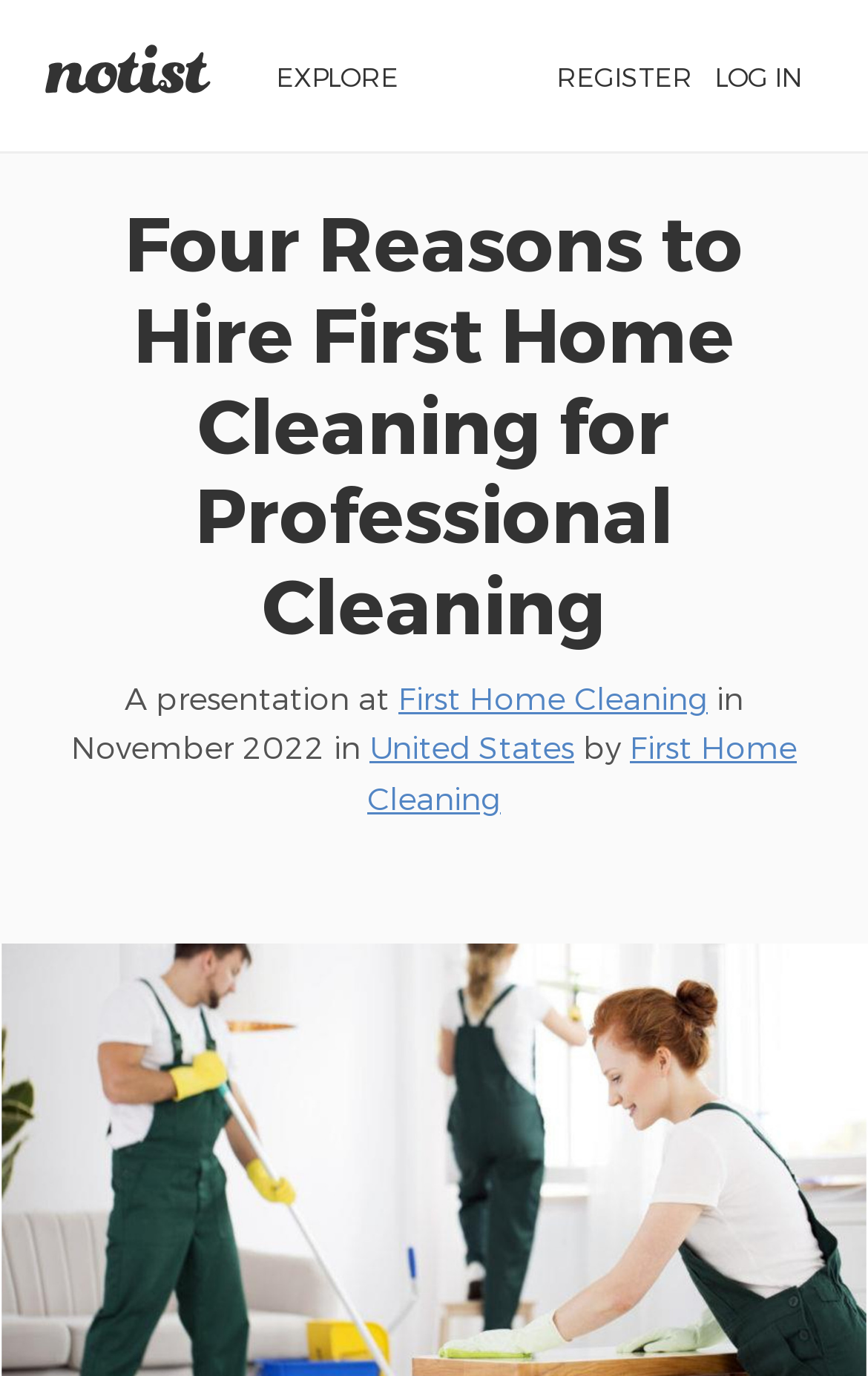Please identify the bounding box coordinates of the element that needs to be clicked to perform the following instruction: "Click on the 'LOG IN' link".

[0.823, 0.043, 0.923, 0.066]